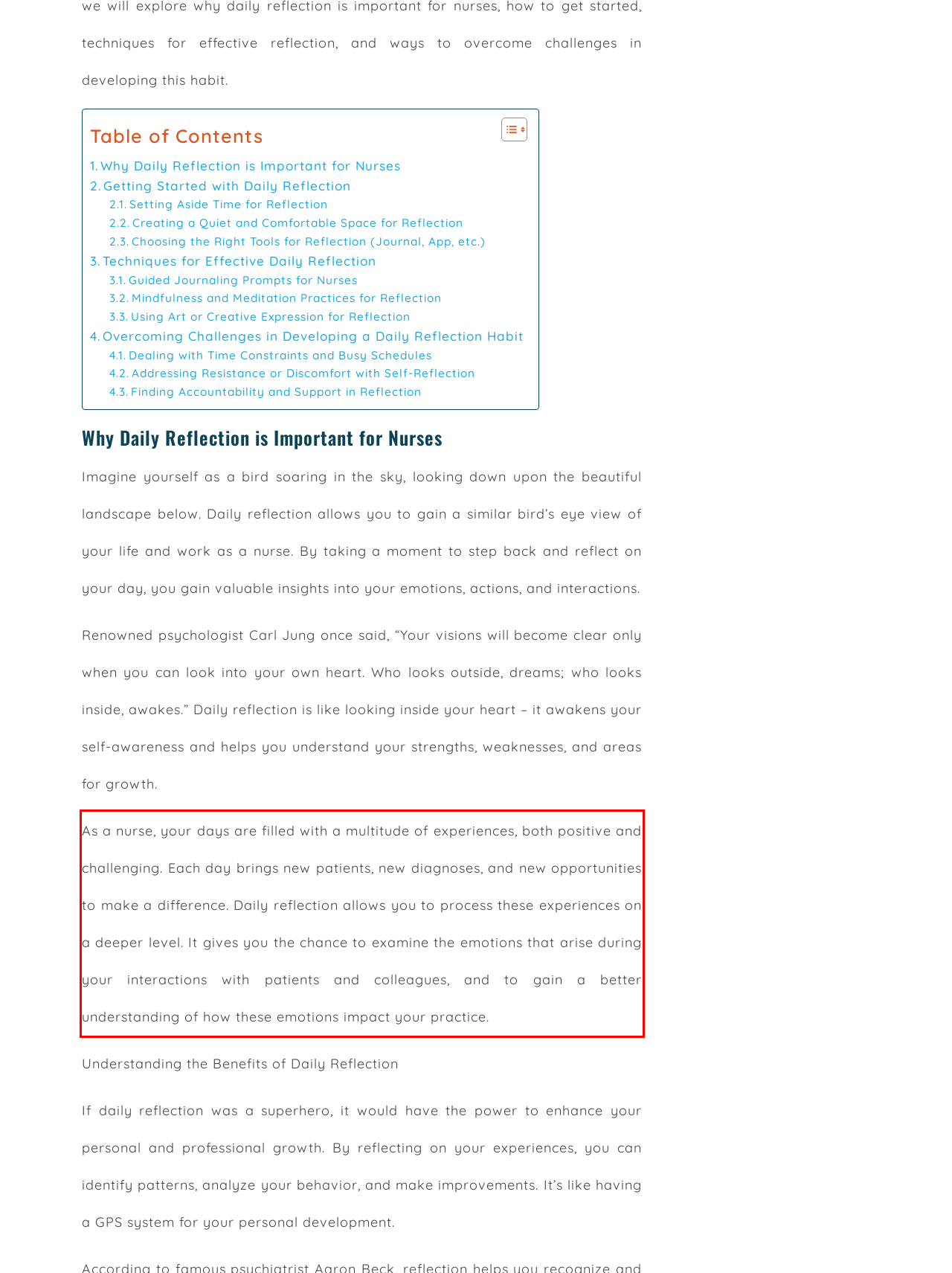In the screenshot of the webpage, find the red bounding box and perform OCR to obtain the text content restricted within this red bounding box.

As a nurse, your days are filled with a multitude of experiences, both positive and challenging. Each day brings new patients, new diagnoses, and new opportunities to make a difference. Daily reflection allows you to process these experiences on a deeper level. It gives you the chance to examine the emotions that arise during your interactions with patients and colleagues, and to gain a better understanding of how these emotions impact your practice.